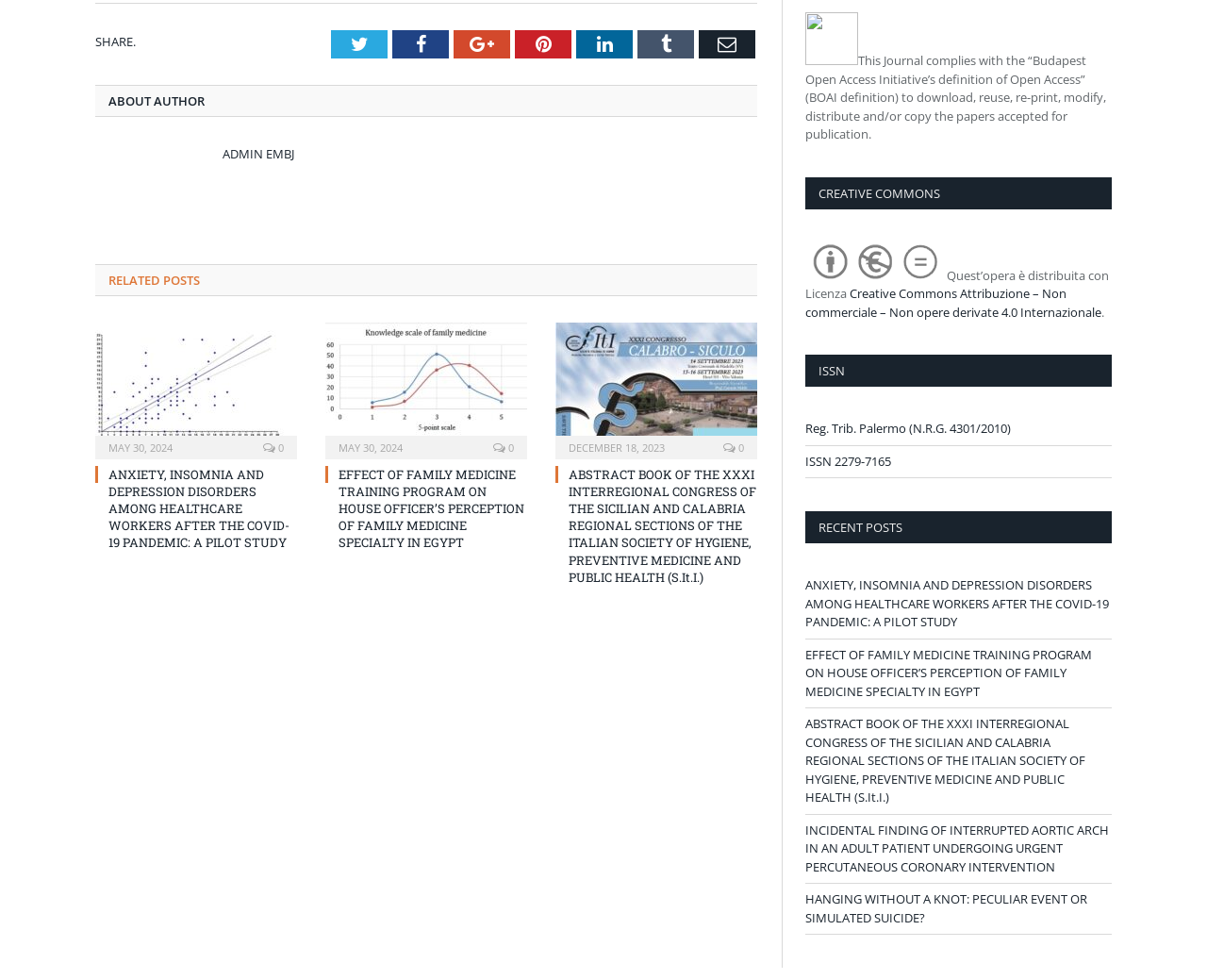Provide a one-word or brief phrase answer to the question:
What is the topic of the 'ABOUT AUTHOR' section?

Author